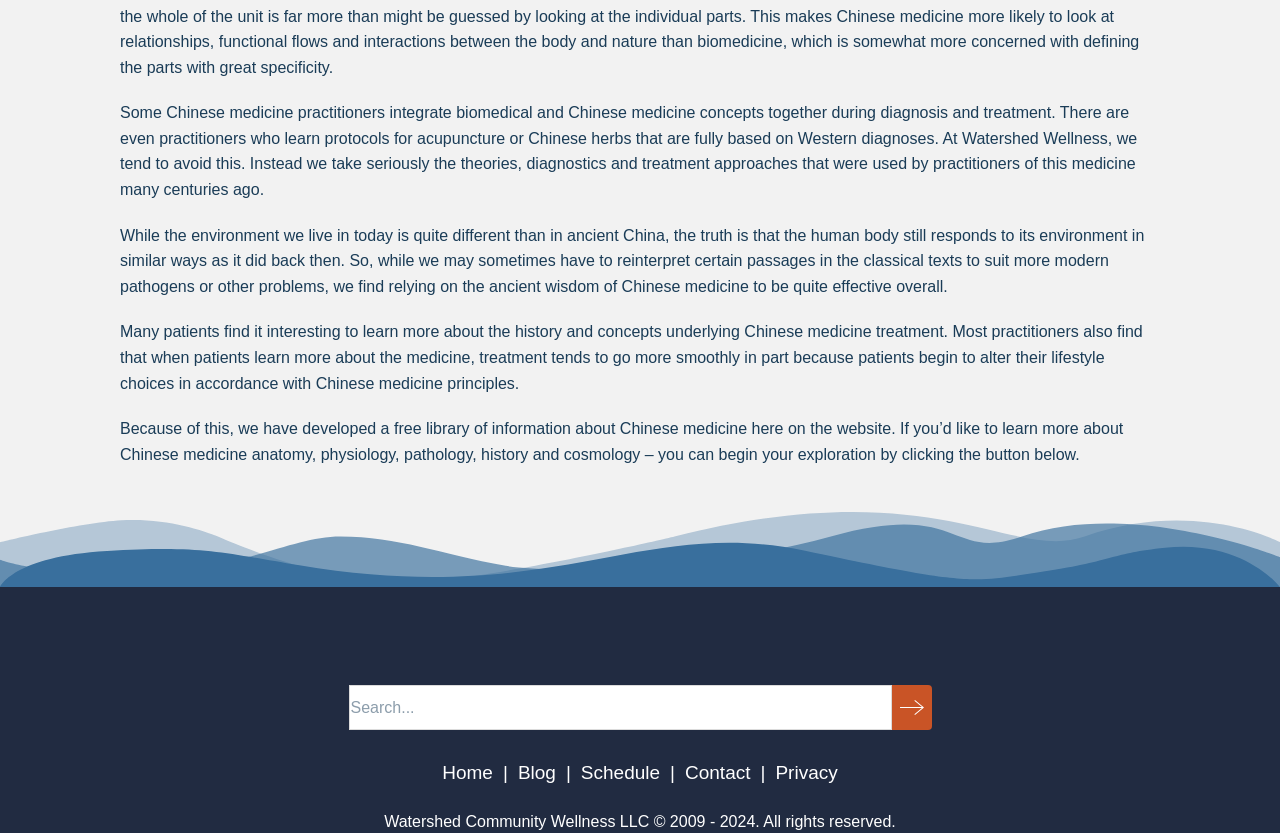Extract the bounding box of the UI element described as: "name="s" placeholder="Search..."".

[0.272, 0.823, 0.696, 0.877]